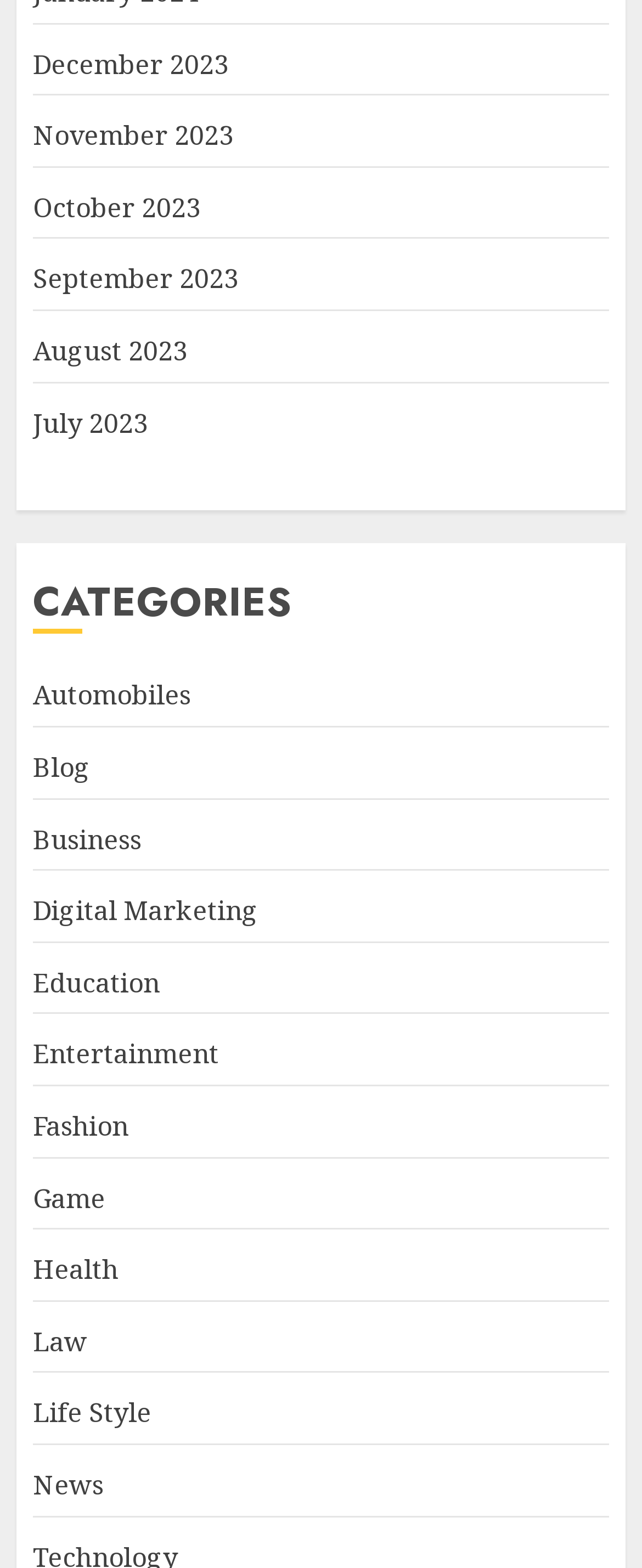How many links are there under the CATEGORIES section?
Please provide a full and detailed response to the question.

There are 13 links listed under the 'CATEGORIES' section, namely Automobiles, Blog, Business, Digital Marketing, Education, Entertainment, Fashion, Game, Health, Law, Life Style, and News.